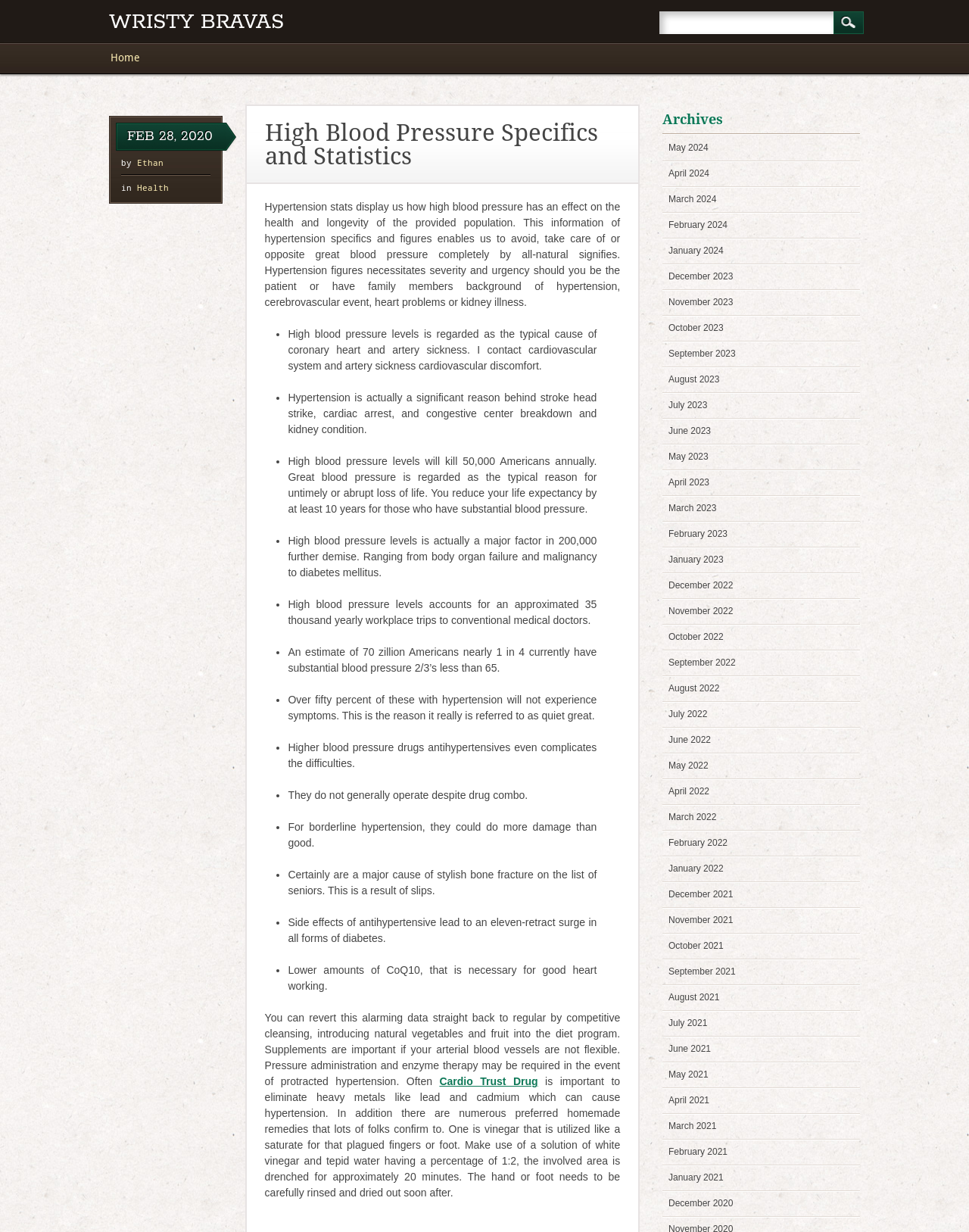Please locate the bounding box coordinates of the element's region that needs to be clicked to follow the instruction: "Check Archives". The bounding box coordinates should be provided as four float numbers between 0 and 1, i.e., [left, top, right, bottom].

[0.684, 0.085, 0.888, 0.109]